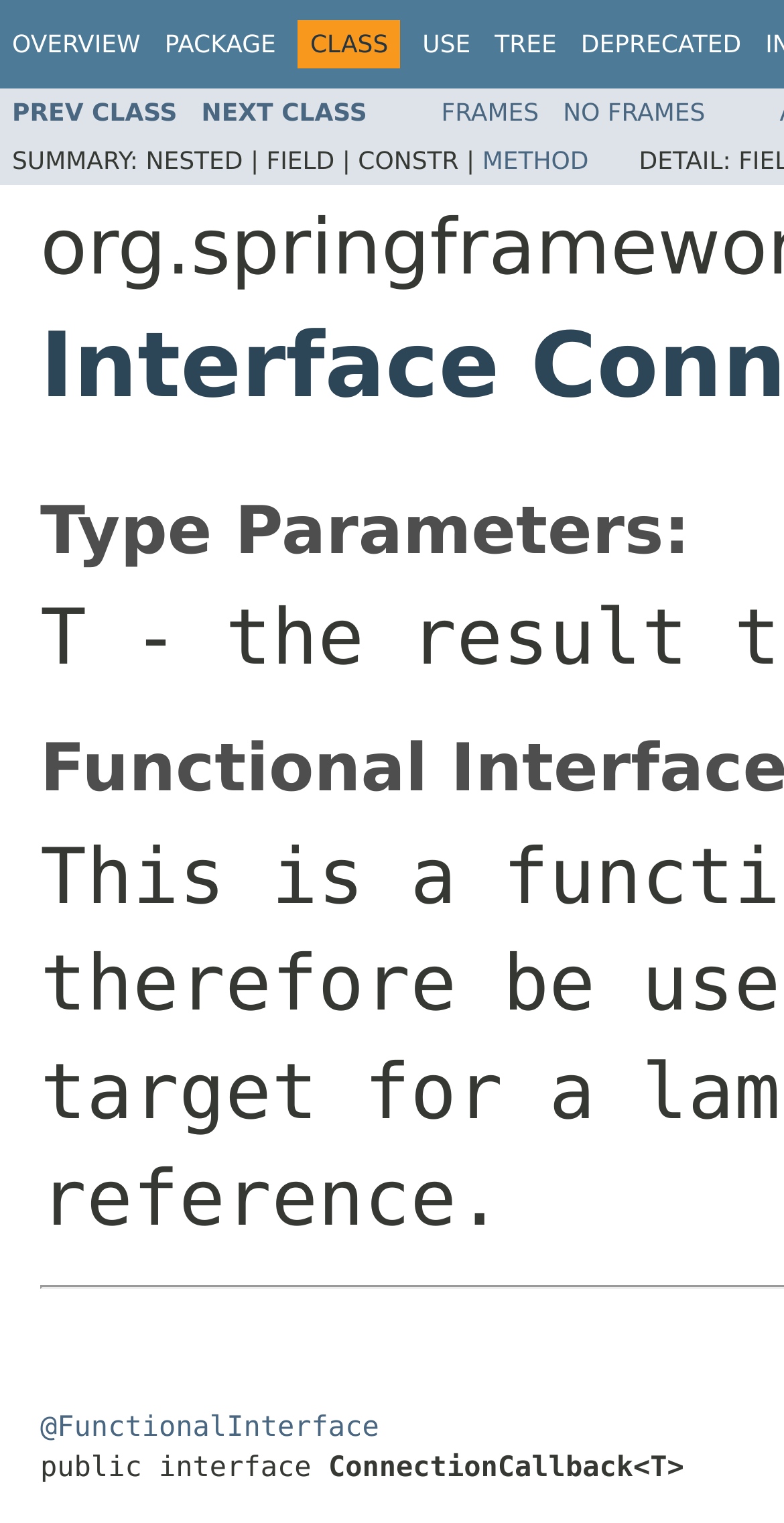How many types of information are categorized in the middle section?
Answer the question with a detailed and thorough explanation.

I examined the middle section of the webpage and found that it is categorized into 5 types of information: 'NESTED', 'FIELD', 'CONSTR', 'METHOD', and 'DETAIL'.